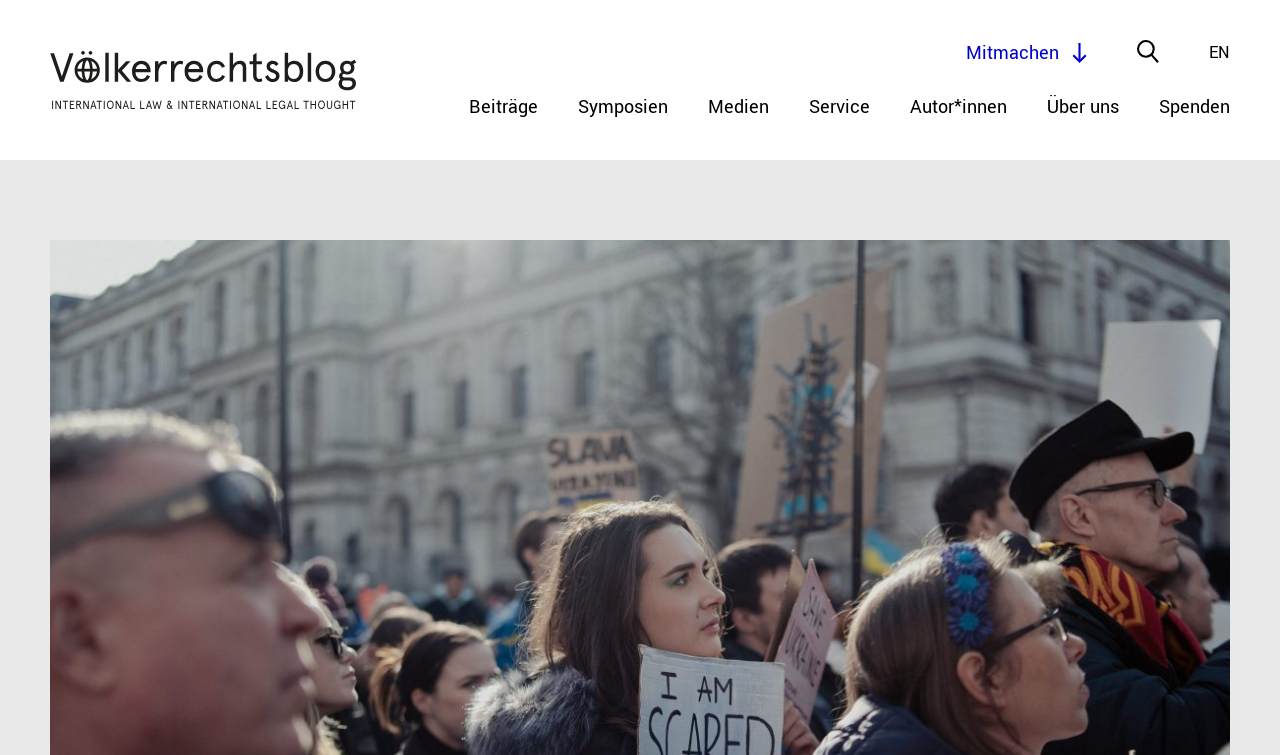Provide the bounding box coordinates for the UI element that is described as: "Über uns".

[0.818, 0.125, 0.874, 0.159]